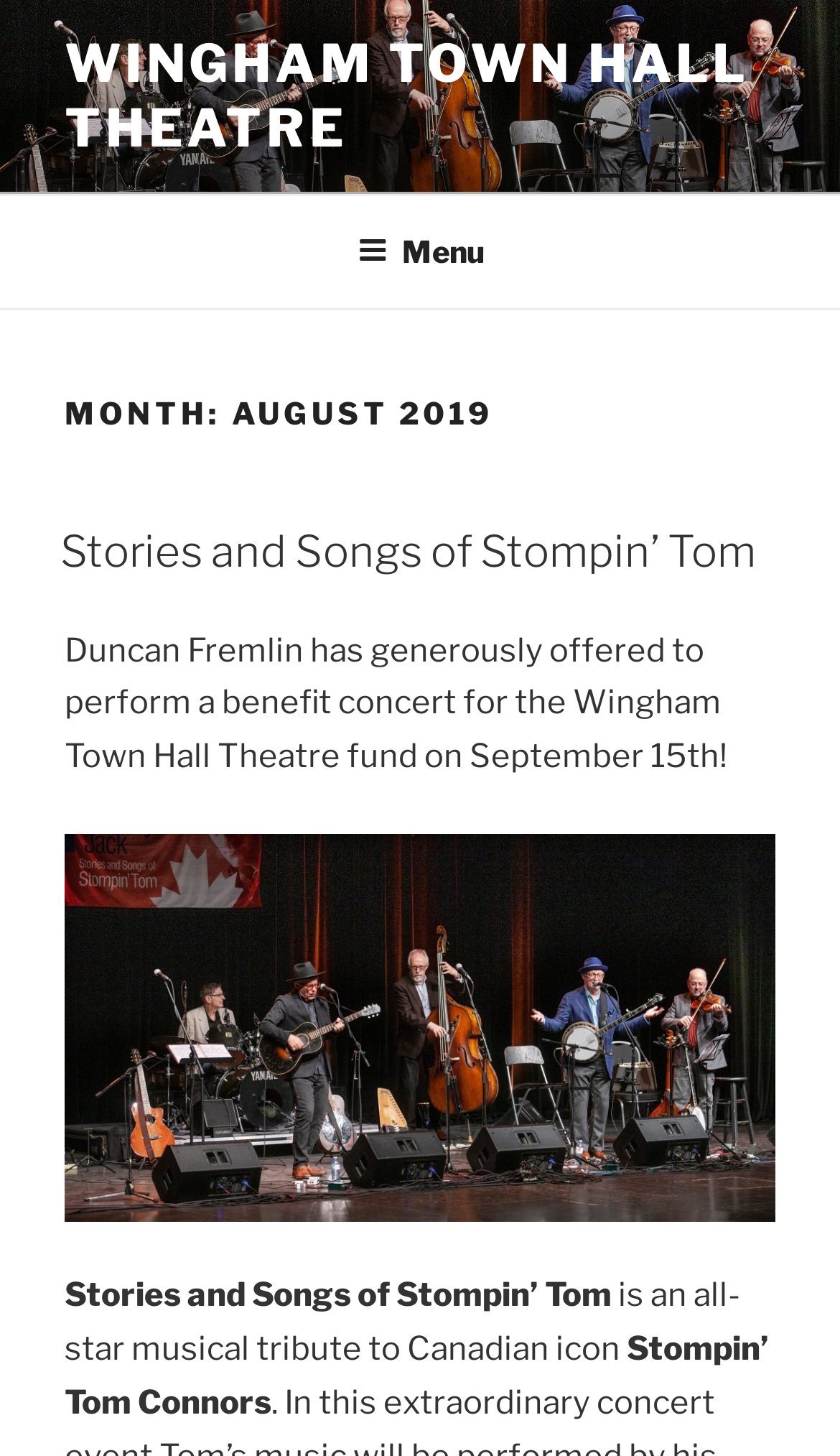Summarize the webpage comprehensively, mentioning all visible components.

The webpage is about an event at the Wingham Town Hall Theatre in August 2019. At the top of the page, there is a link to the theatre's main page, "WINGHAM TOWN HALL THEATRE", which is positioned near the top-left corner of the page. Below this link, there is a navigation menu, "Top Menu", that spans the entire width of the page. Within this menu, there is a button labeled "Menu" that is located roughly in the middle of the menu.

The main content of the page is divided into sections, with a heading "MONTH: AUGUST 2019" that is positioned near the top-center of the page. Below this heading, there is a subheading "Stories and Songs of Stompin’ Tom" that is followed by a link to the same title. This link is positioned slightly below the subheading.

There is a paragraph of text that describes an event, a benefit concert for the Wingham Town Hall Theatre fund, which will be performed by Duncan Fremlin on September 15th. This text is positioned below the link and spans about two-thirds of the page width.

Below the text, there is an image, which is not described, but it takes up a significant portion of the page. Above the image, there is a sentence that describes the event as an all-star musical tribute to Canadian icon Stompin’ Tom Connors. This text is positioned near the bottom-left corner of the page. Finally, there is another line of text that mentions Stompin’ Tom Connors, which is positioned near the bottom-center of the page.